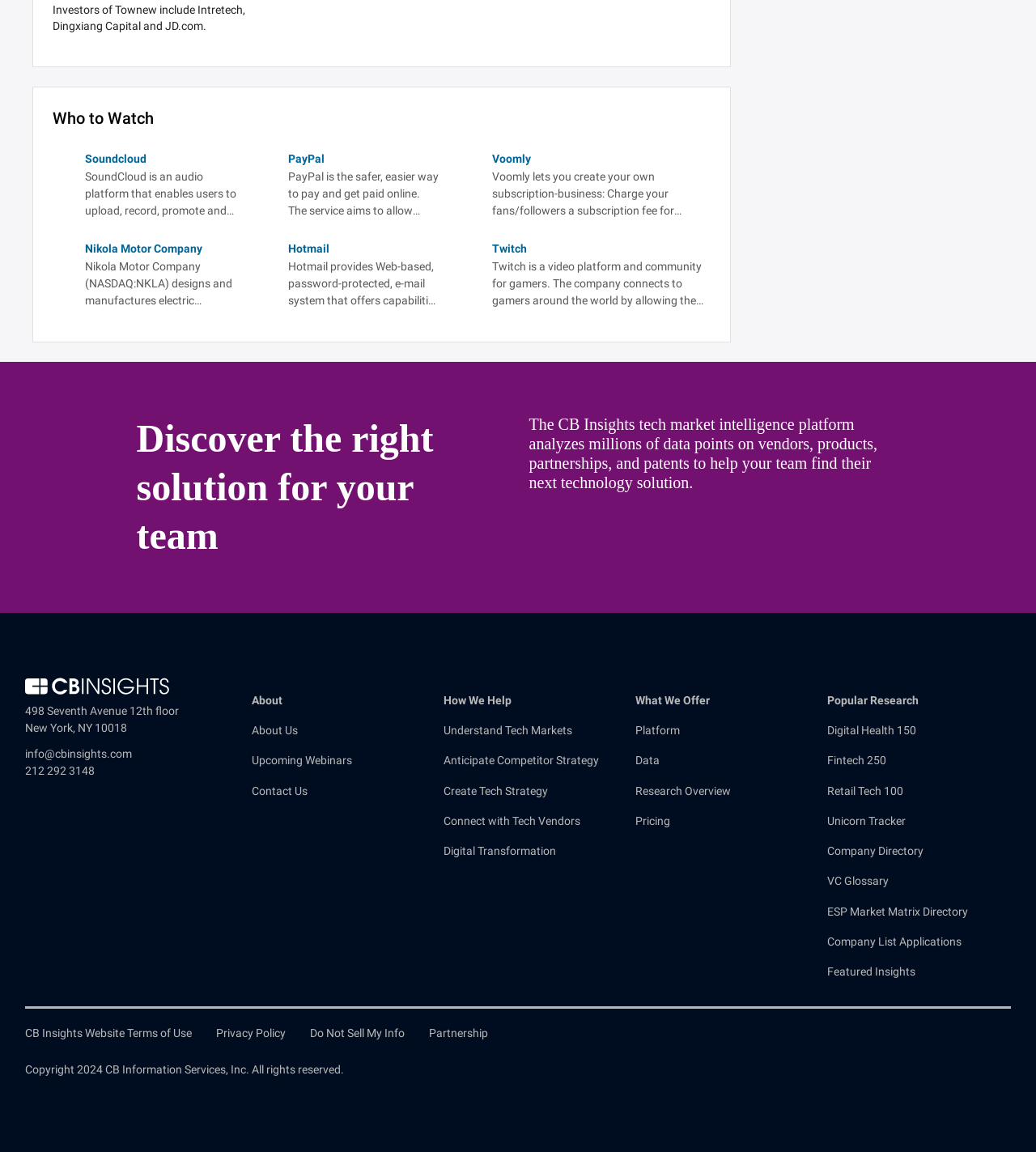Given the element description, predict the bounding box coordinates in the format (top-left x, top-left y, bottom-right x, bottom-right y). Make sure all values are between 0 and 1. Here is the element description: Pricing

[0.613, 0.707, 0.647, 0.718]